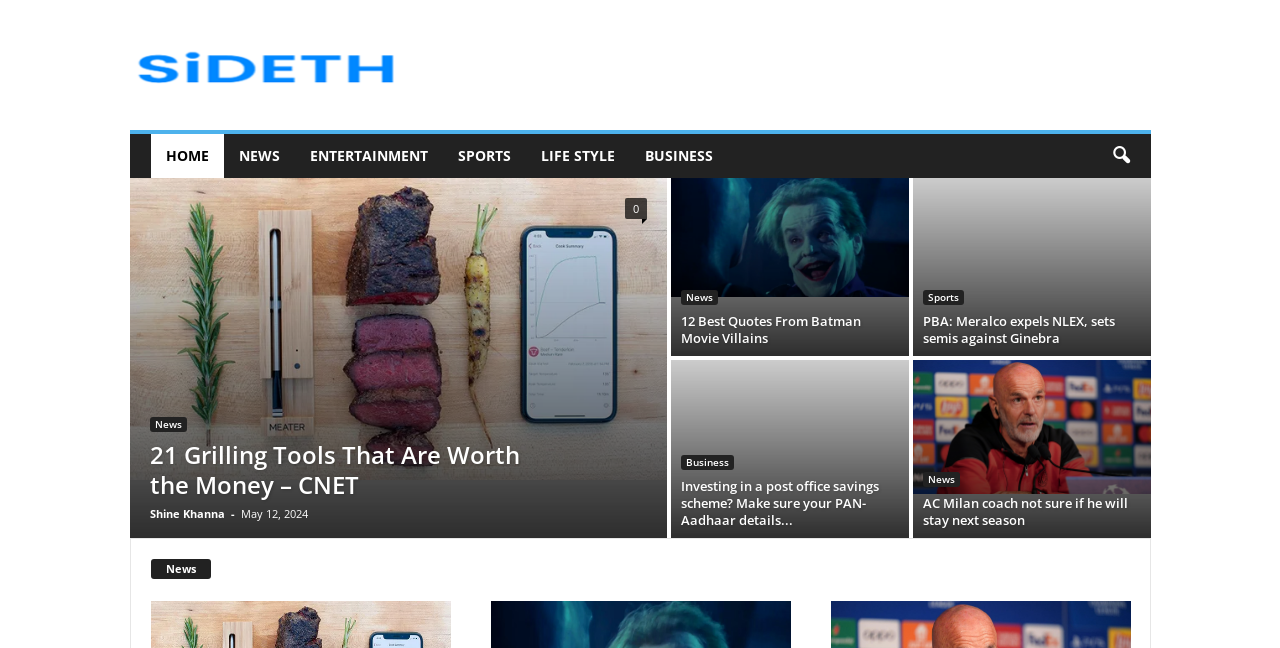What are the categories available on the website?
Provide an in-depth and detailed explanation in response to the question.

The categories available on the website can be determined by looking at the links at the top of the webpage, which are 'HOME', 'NEWS', 'ENTERTAINMENT', 'SPORTS', 'LIFE STYLE', and 'BUSINESS'.